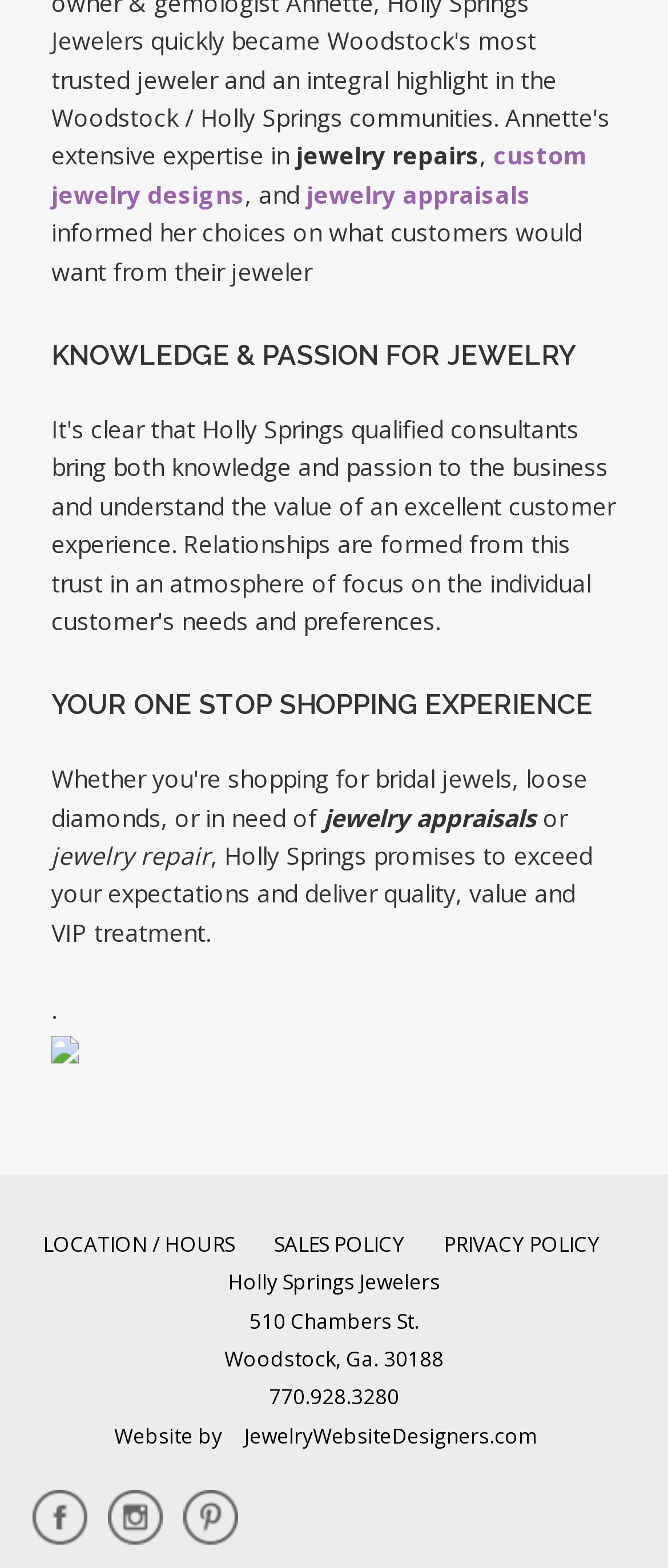Please identify the bounding box coordinates of the element's region that should be clicked to execute the following instruction: "view jewelry appraisals". The bounding box coordinates must be four float numbers between 0 and 1, i.e., [left, top, right, bottom].

[0.449, 0.113, 0.795, 0.134]